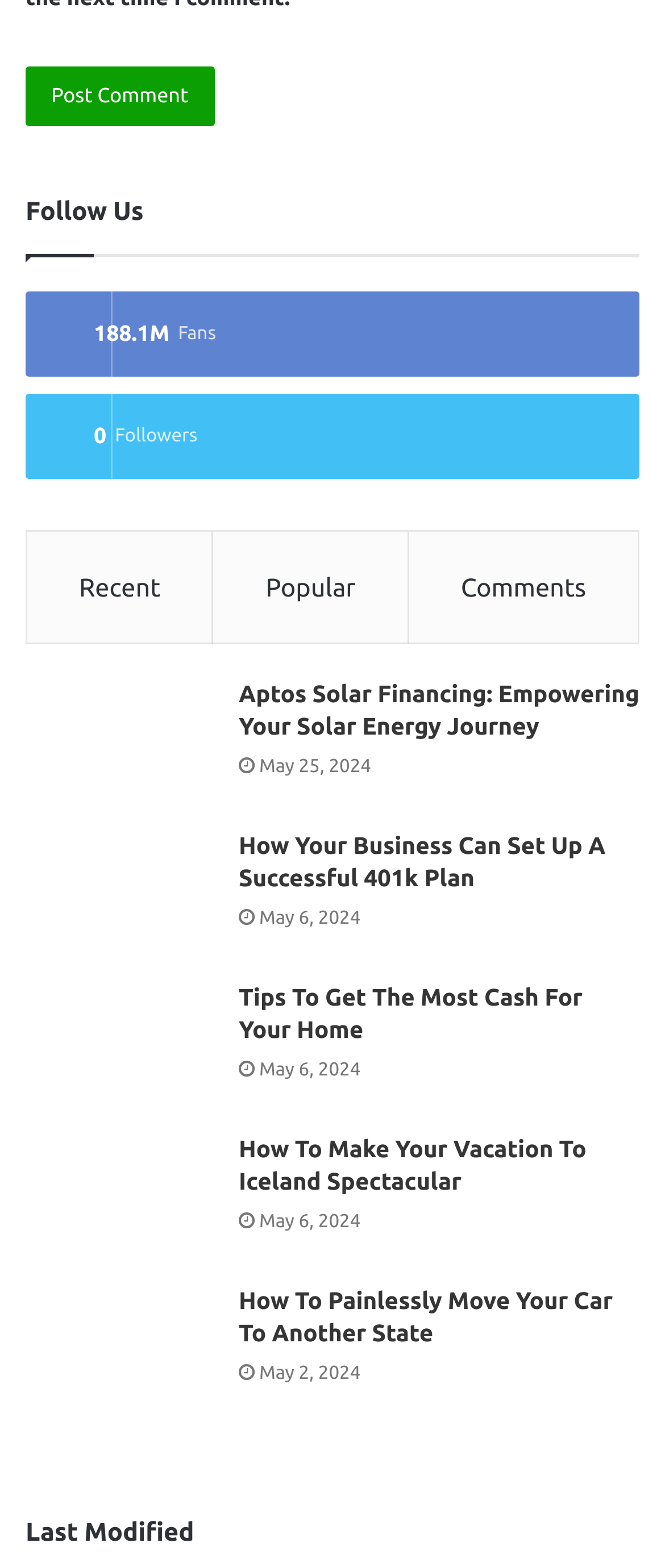What are the three options to sort posts?
Using the visual information, reply with a single word or short phrase.

Recent, Popular, Comments